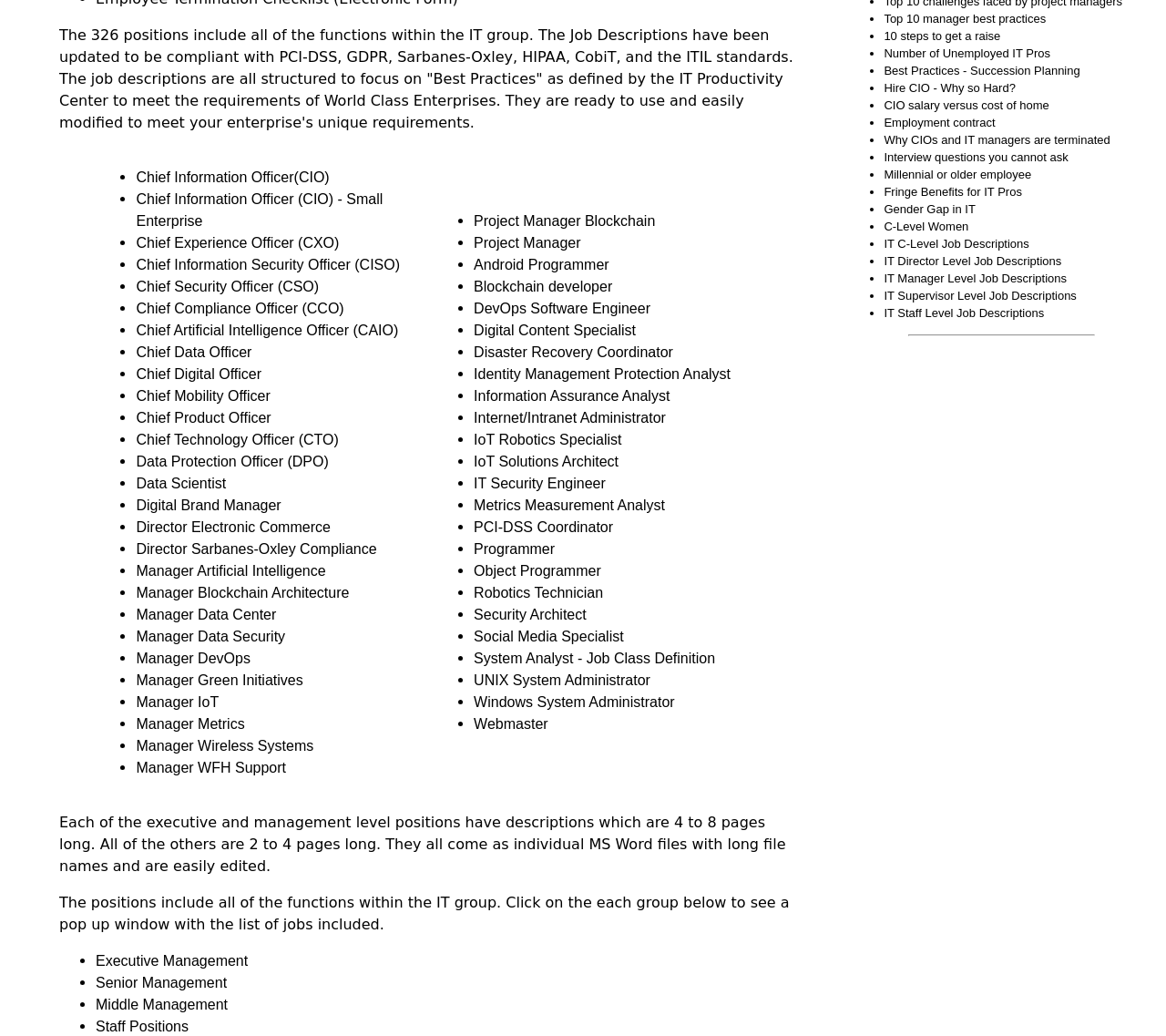Answer the question using only one word or a concise phrase: What is the y-coordinate of the top of the table?

0.143